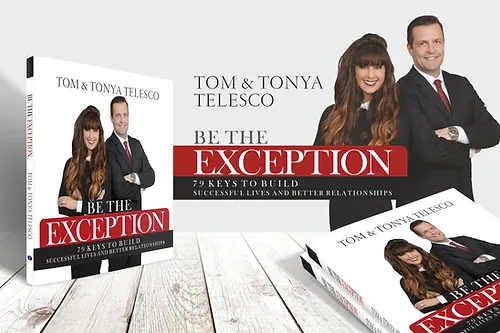Generate an elaborate caption that covers all aspects of the image.

The image features the book "BE THE EXCEPTION" by Tom and Tonya Telesco, prominently displayed in a dynamic layout. The cover design showcases the authors, Tom and Tonya, both smiling and dressed in professional attire, which adds a personal touch to the presentation. The title "BE THE EXCEPTION" is boldly printed in red letters across the cover, emphasizing its motivational theme. Below the title, it highlights "79 Keys To Build Successful Lives and Better Relationships," indicating the book's focus on providing actionable insights. This visual arrangement suggests an engaging and inspirational resource for readers looking to improve their lives and relationships.